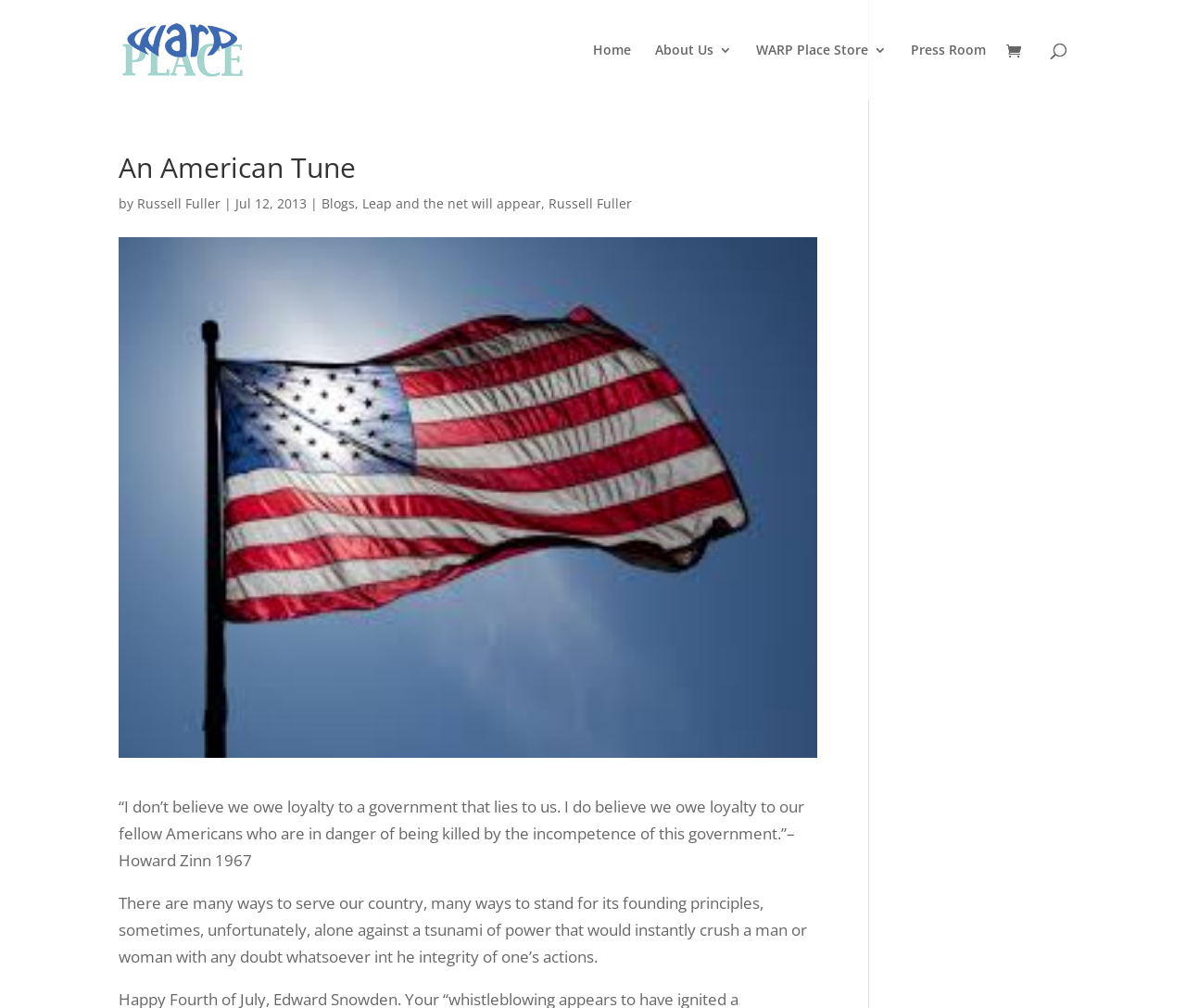Identify the main heading from the webpage and provide its text content.

An American Tune